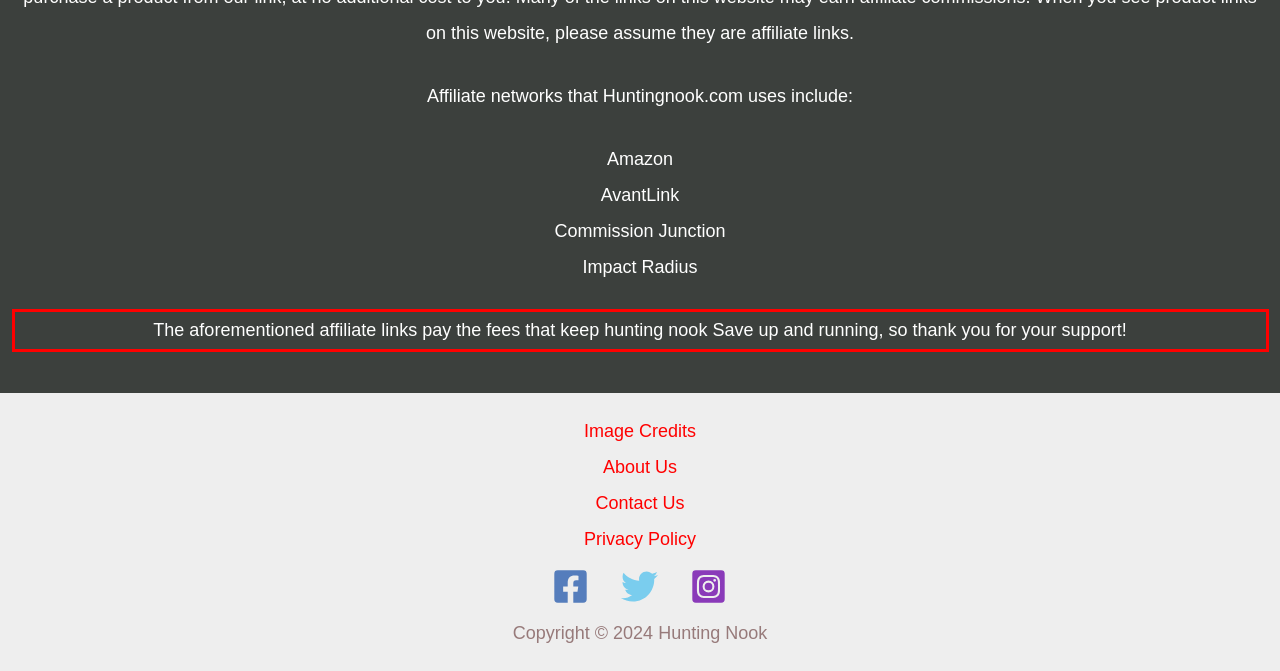You are given a screenshot of a webpage with a UI element highlighted by a red bounding box. Please perform OCR on the text content within this red bounding box.

The aforementioned affiliate links pay the fees that keep hunting nook Save up and running, so thank you for your support!